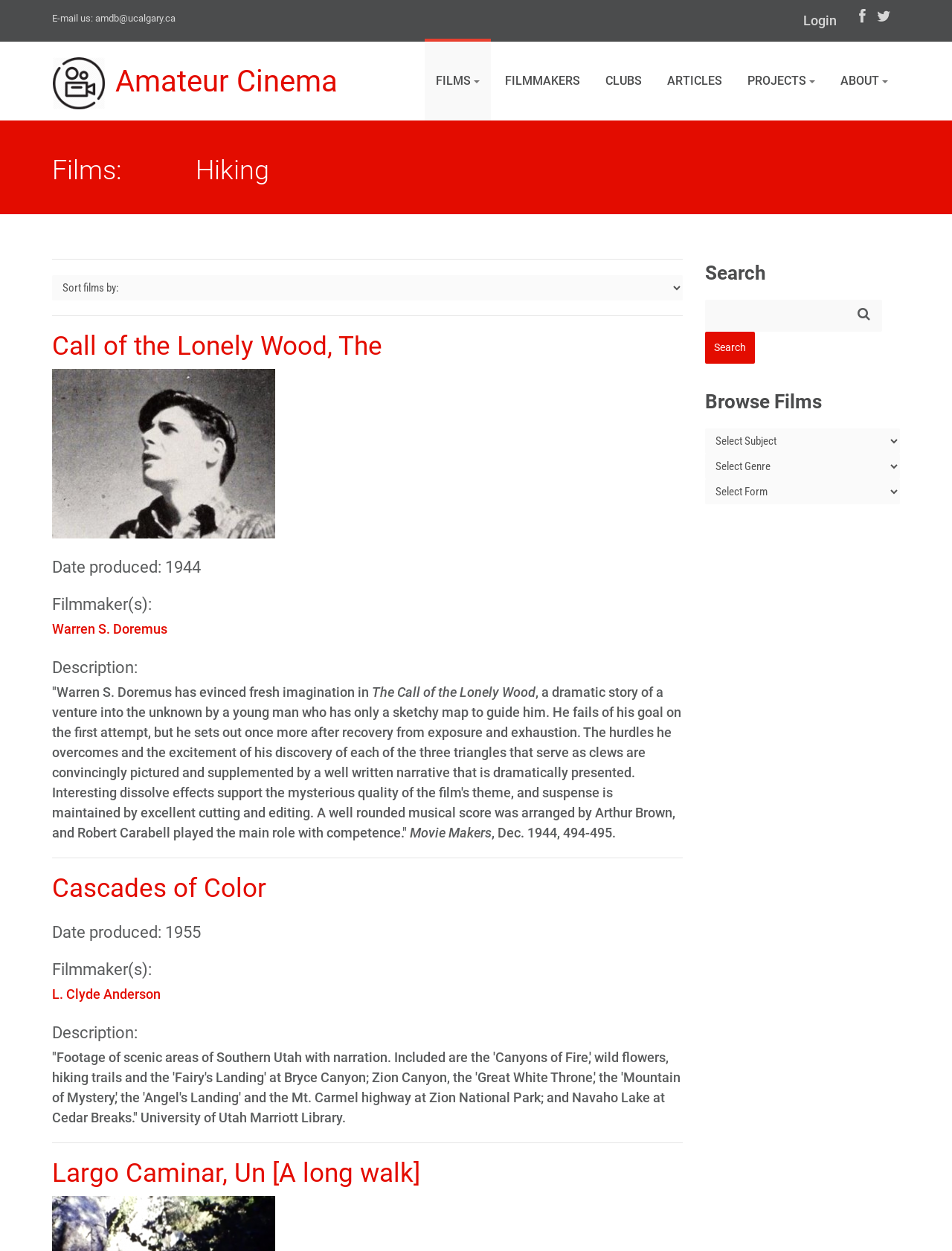Find and indicate the bounding box coordinates of the region you should select to follow the given instruction: "Go back to the top of the page".

[0.955, 0.68, 0.984, 0.702]